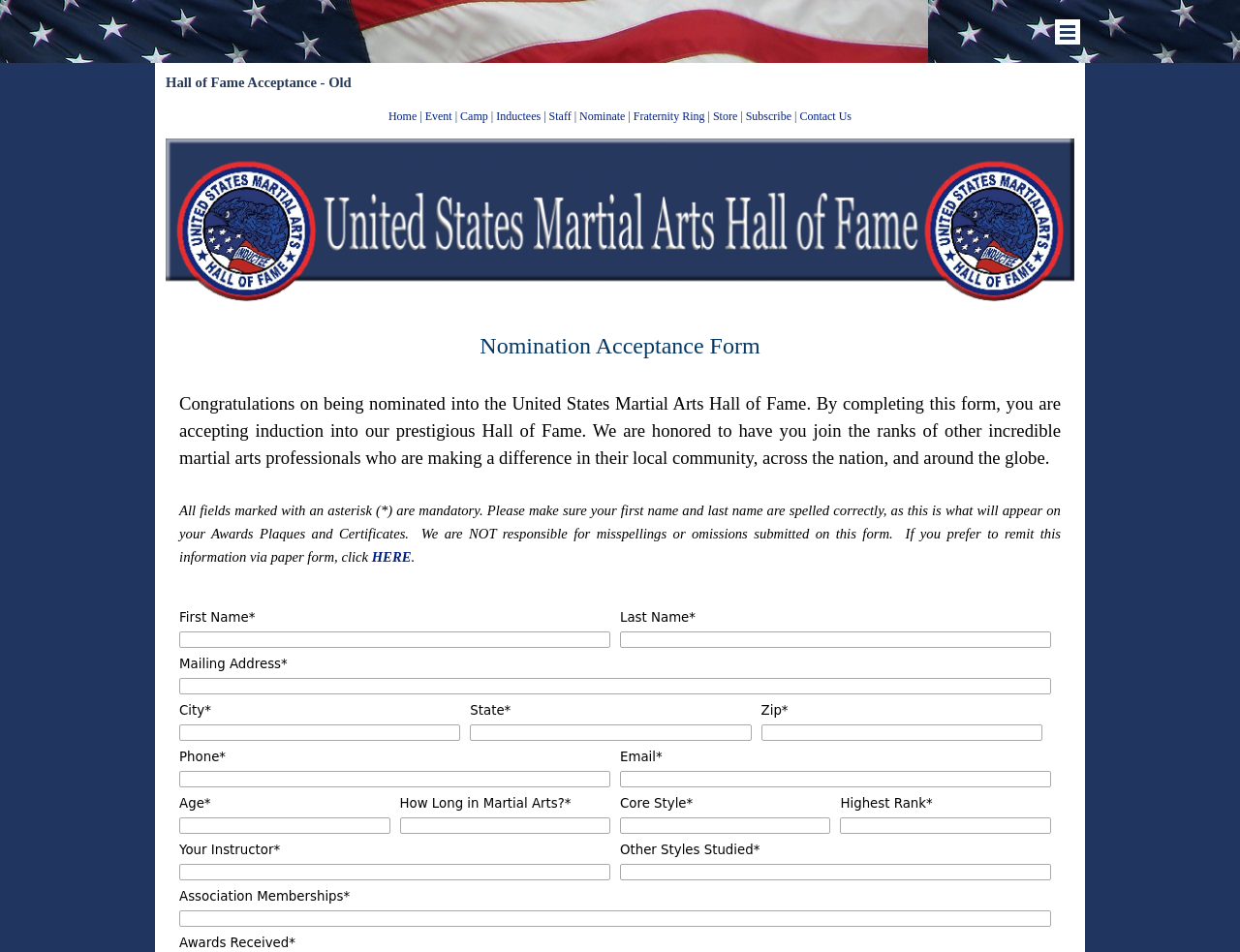Select the bounding box coordinates of the element I need to click to carry out the following instruction: "Click on the Home link".

[0.313, 0.115, 0.336, 0.129]